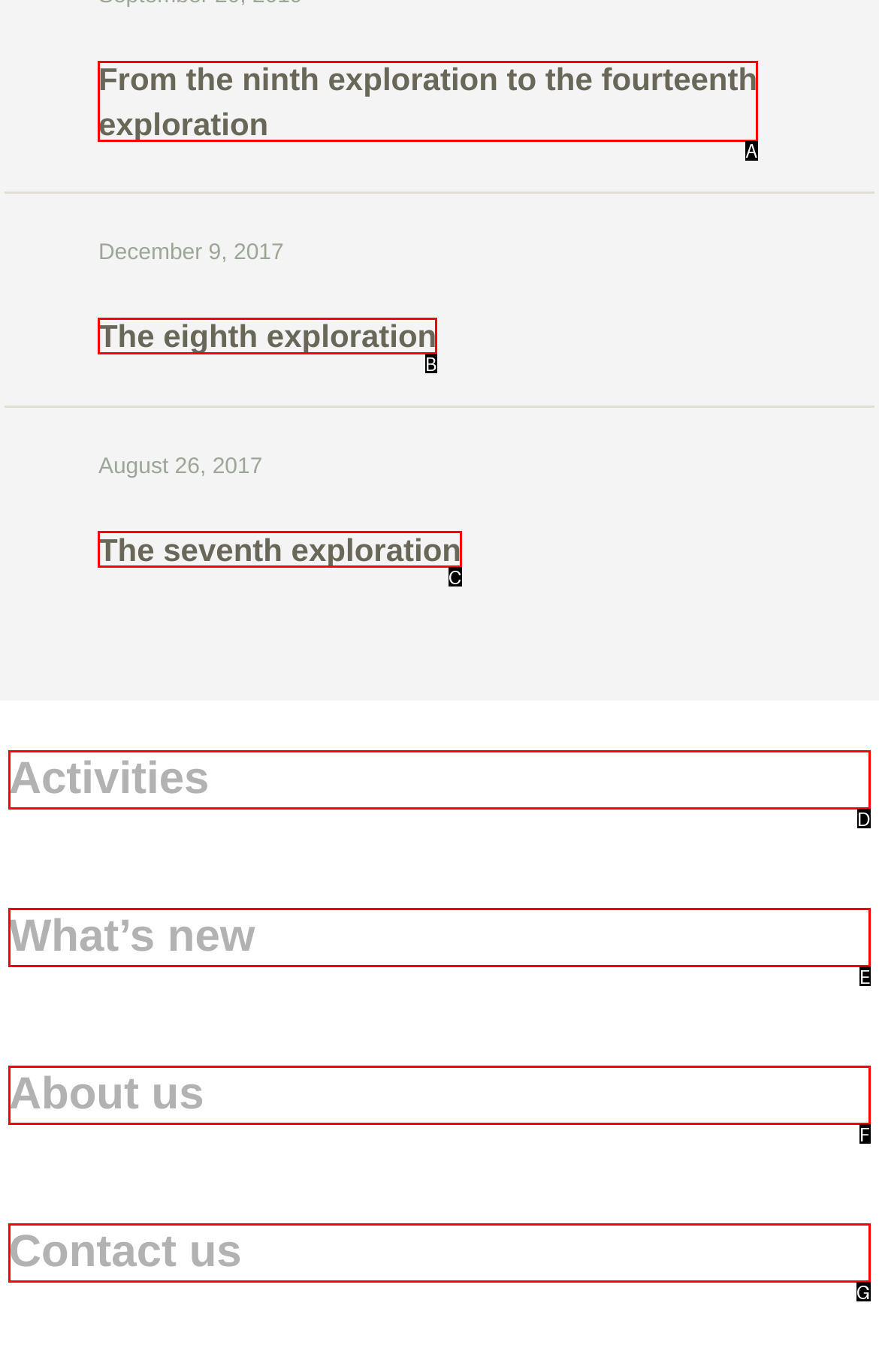Which HTML element among the options matches this description: About us? Answer with the letter representing your choice.

F